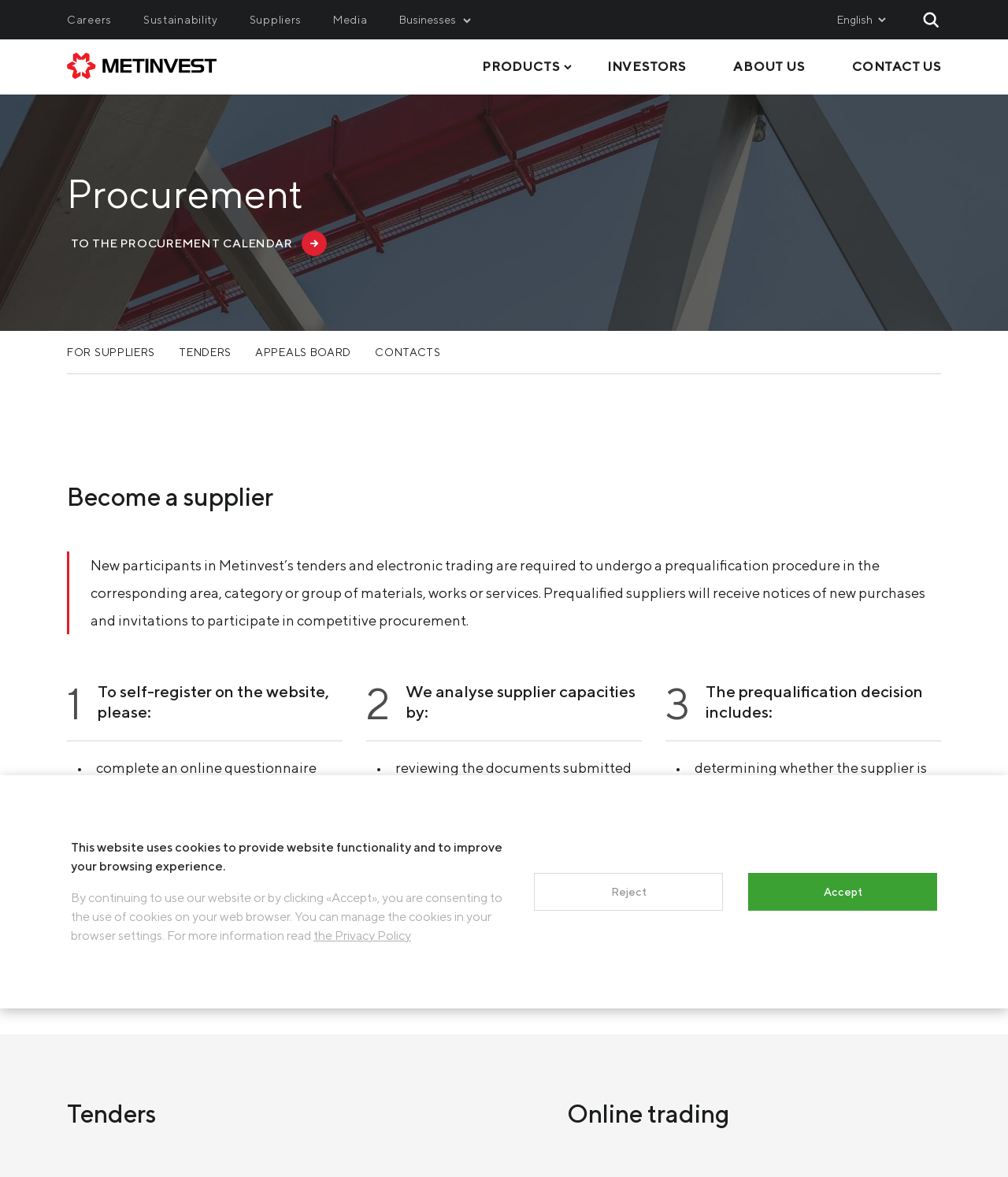Please give a one-word or short phrase response to the following question: 
What is the purpose of the 'Send a request' link?

To send a request